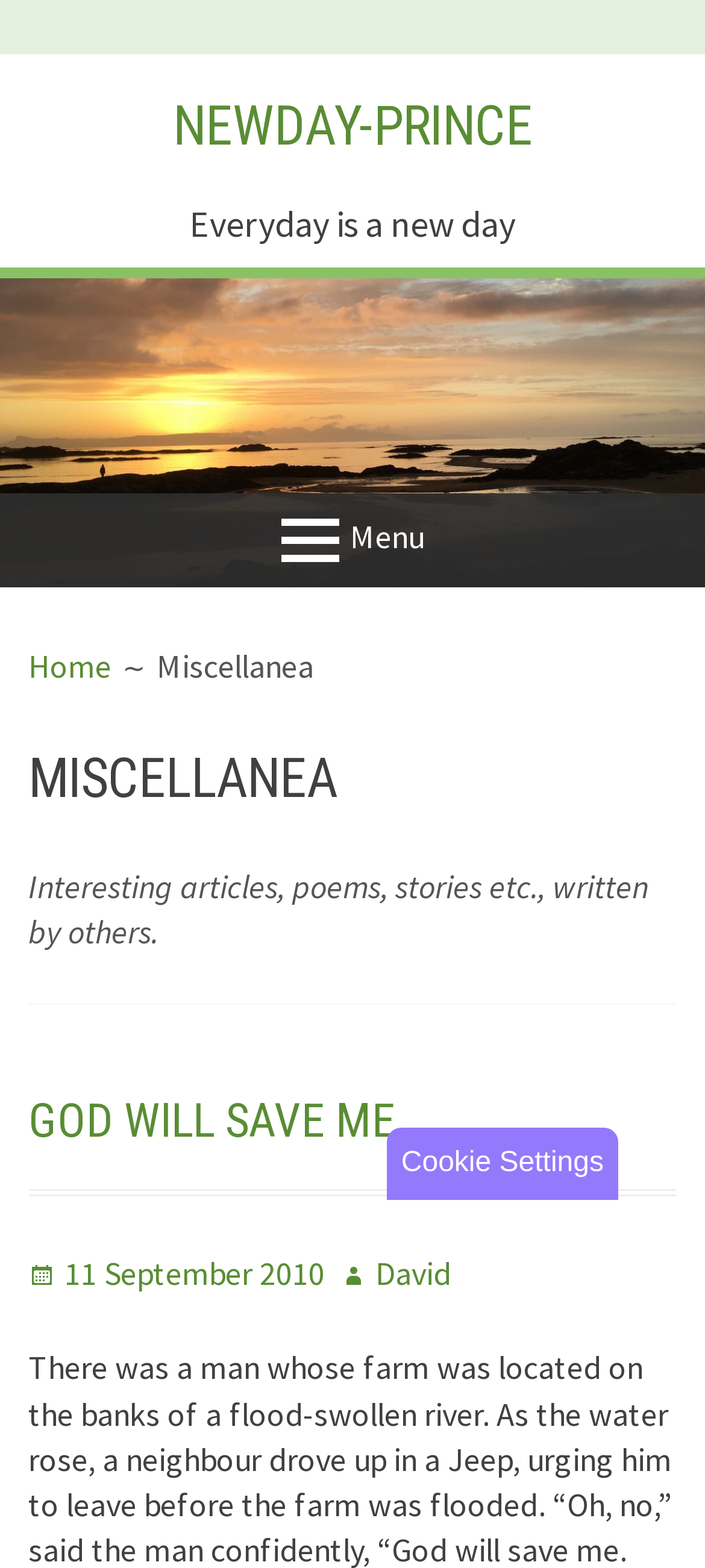Generate a thorough caption that explains the contents of the webpage.

The webpage is titled "Miscellanea – Newday-Prince" and features a prominent banner at the top with the text "NEWDAY-PRINCE" and a link to the same. Below the banner, there is a static text element that reads "Everyday is a new day". 

To the left of the banner, there is a link to "Newday-Prince" accompanied by an image. A menu button with a hamburger icon is located at the top-right corner of the page. 

Below the banner, there is a navigation section with breadcrumbs, featuring a link to "Home" and a static text element that reads "Miscellanea". 

The main content of the page is headed by a large heading that reads "MISCELLANEA". Below this, there is a static text element that describes the content of the page, stating that it features interesting articles, poems, stories, and more written by others. 

The first article on the page is titled "GOD WILL SAVE ME" and features a link to the same. The article's metadata is displayed below the title, including the posting date and author information. 

At the bottom of the page, there is a button labeled "Cookie Settings".